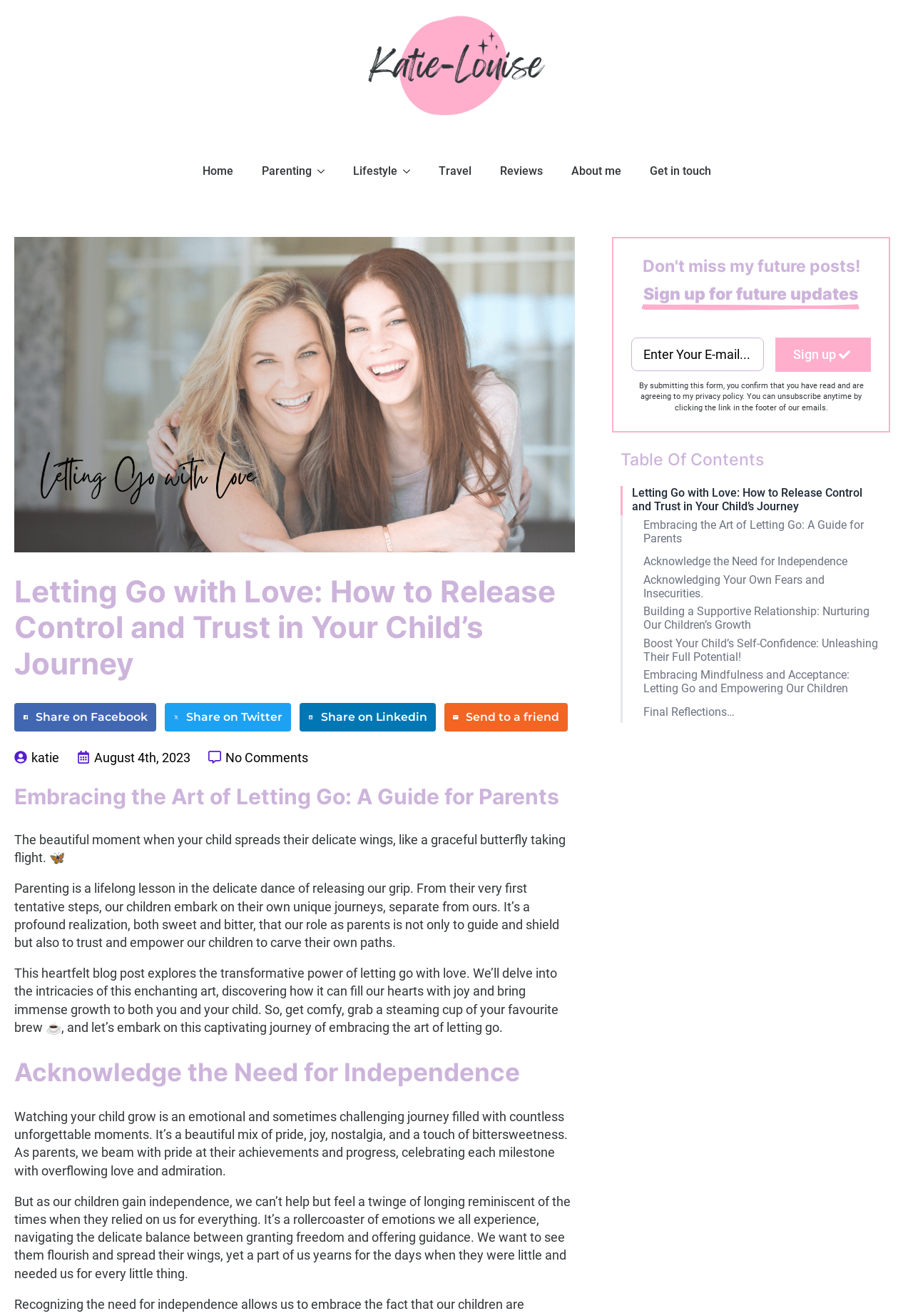Please analyze the image and give a detailed answer to the question:
What is the significance of the image at the top of the page?

The image at the top of the page appears to be a decorative element, possibly related to the theme of parenting or childhood, but its specific significance is not explicitly stated on the page. It may be intended to set a warm and inviting tone for the reader.